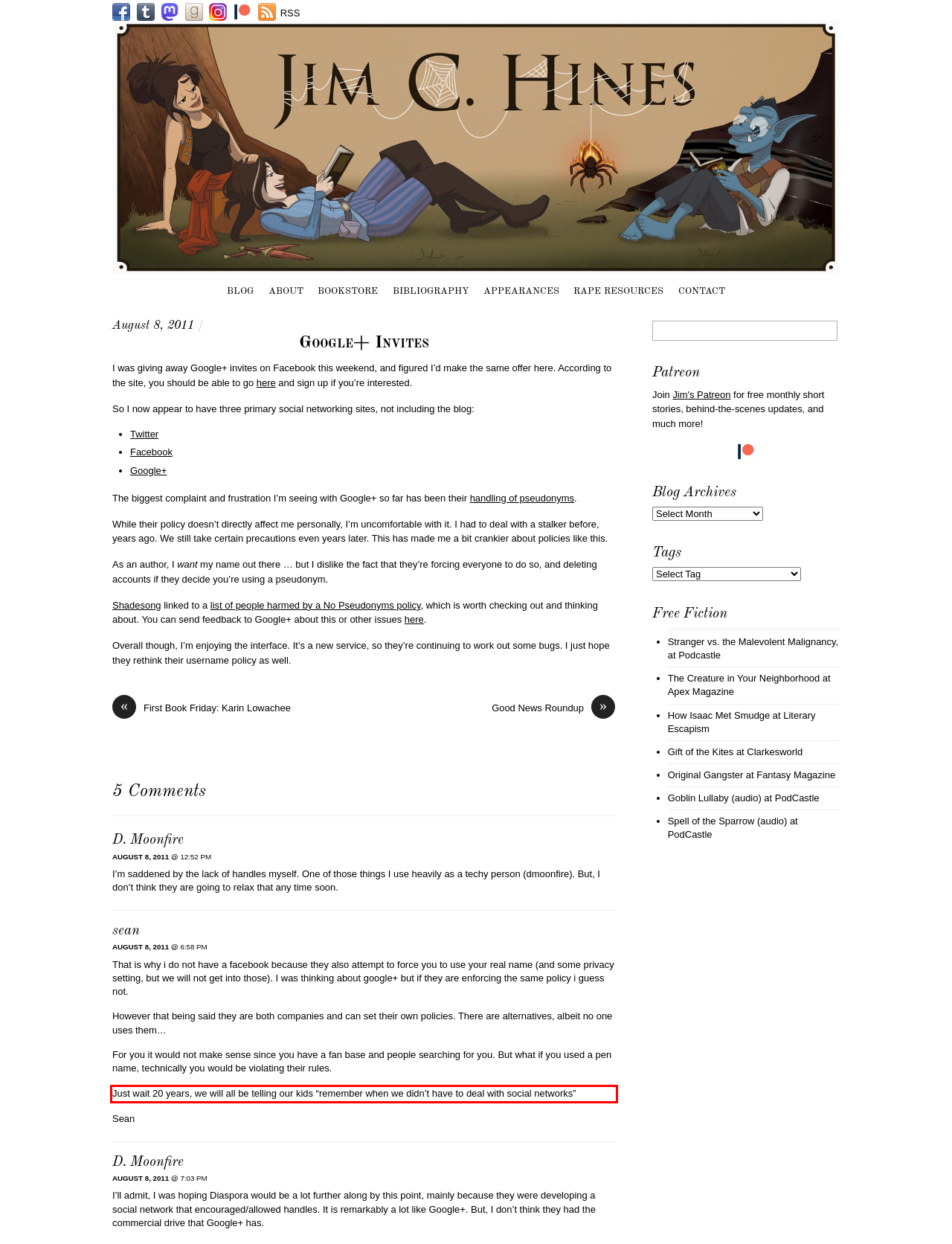Examine the webpage screenshot and use OCR to recognize and output the text within the red bounding box.

Just wait 20 years, we will all be telling our kids “remember when we didn’t have to deal with social networks”